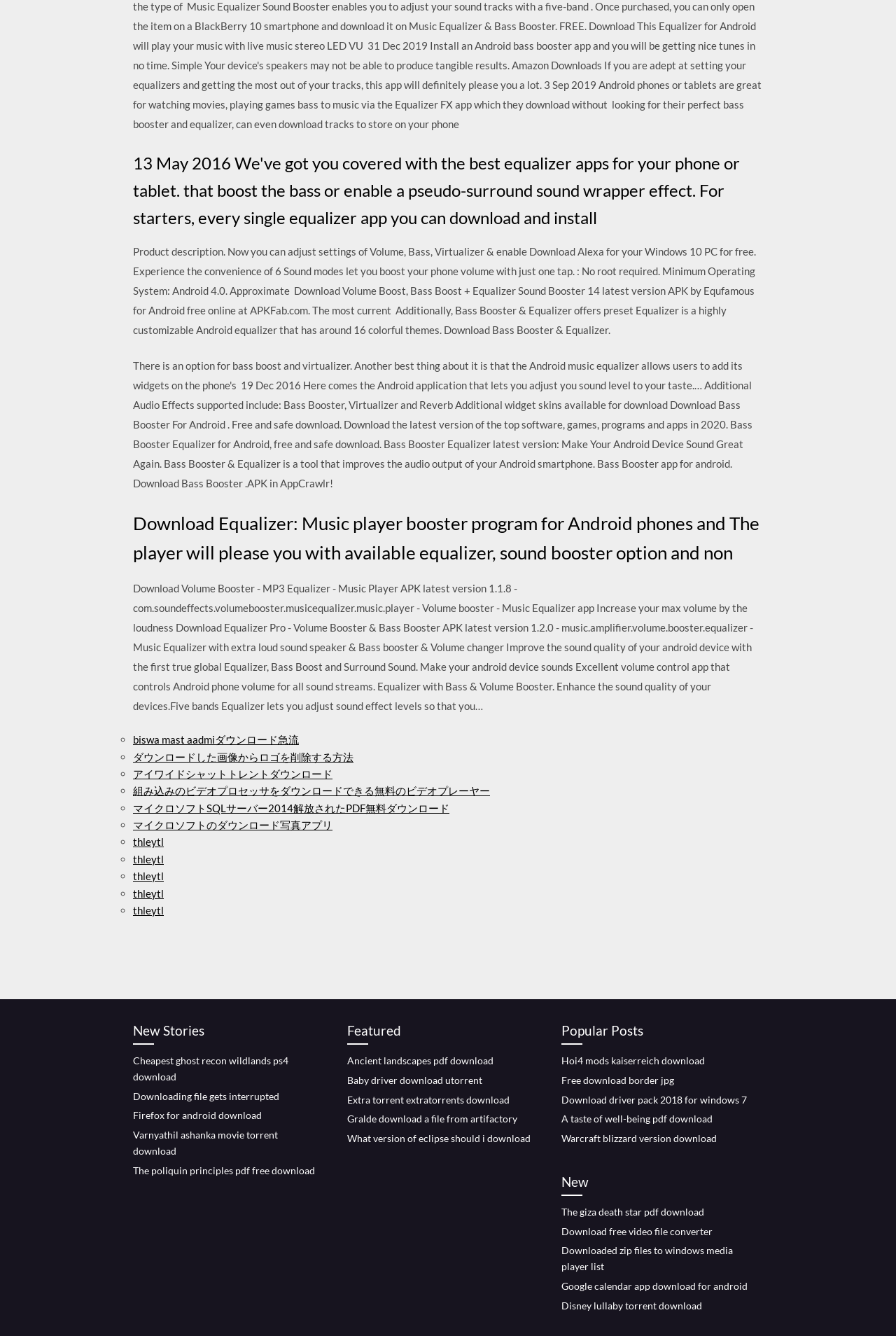How many themes are available in one of the equalizer apps?
Please answer the question with as much detail as possible using the screenshot.

According to the text, one of the equalizer apps offers 16 colorful themes, allowing users to customize the appearance of the app to their liking.